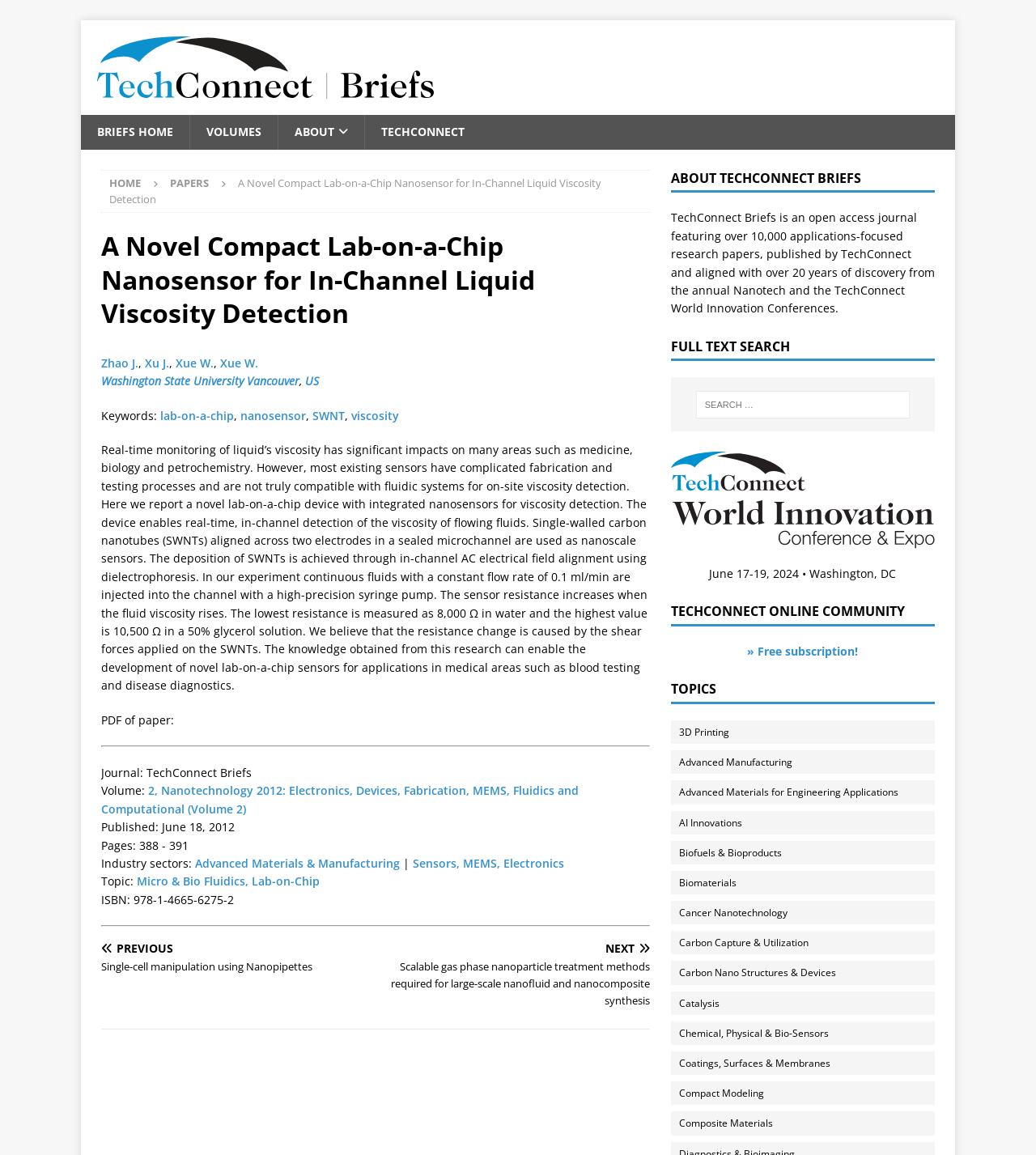Identify the text that serves as the heading for the webpage and generate it.

A Novel Compact Lab-on-a-Chip Nanosensor for In-Channel Liquid Viscosity Detection